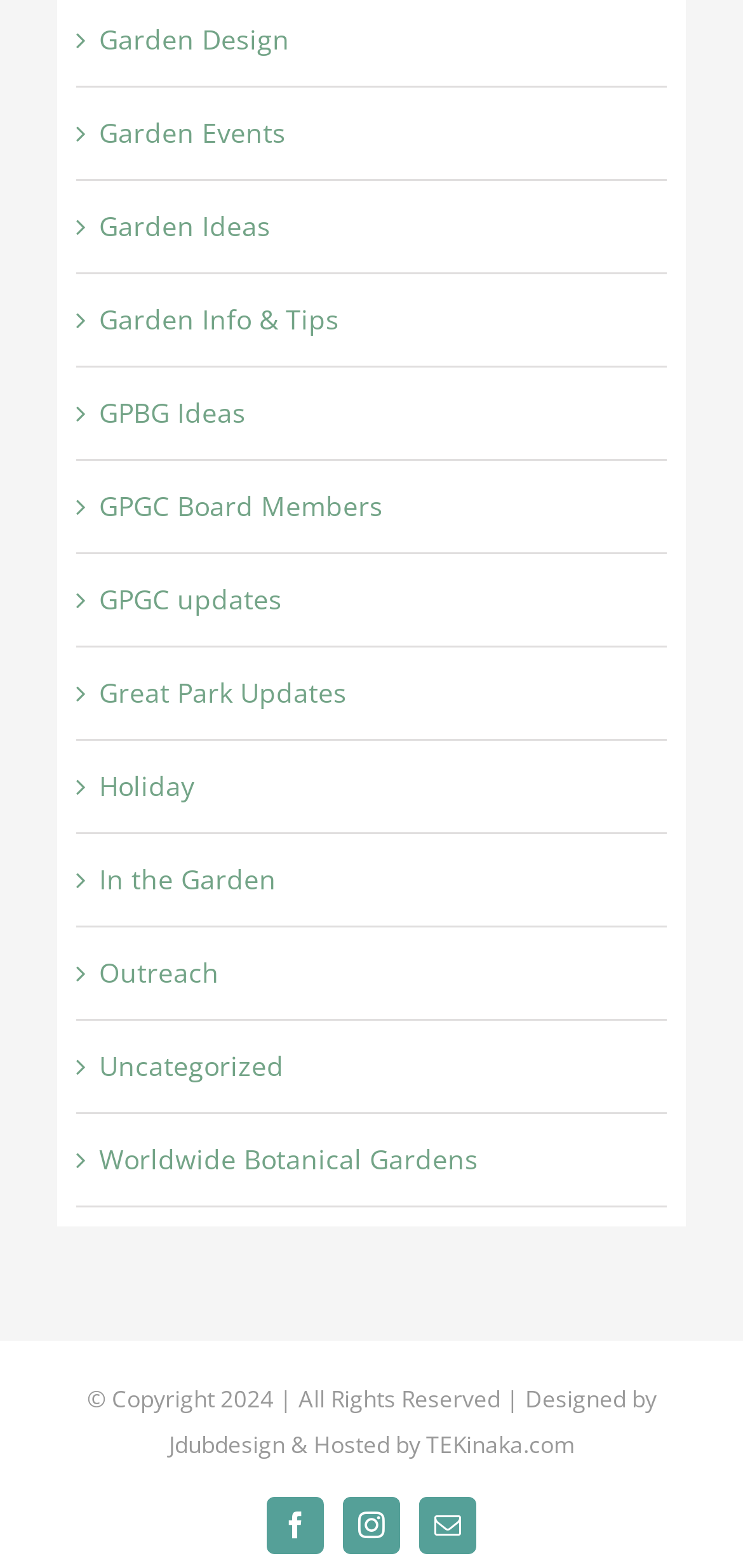Who designed the webpage?
Can you give a detailed and elaborate answer to the question?

I found the designer's name at the bottom of the webpage, which states 'Designed by Jdubdesign'.